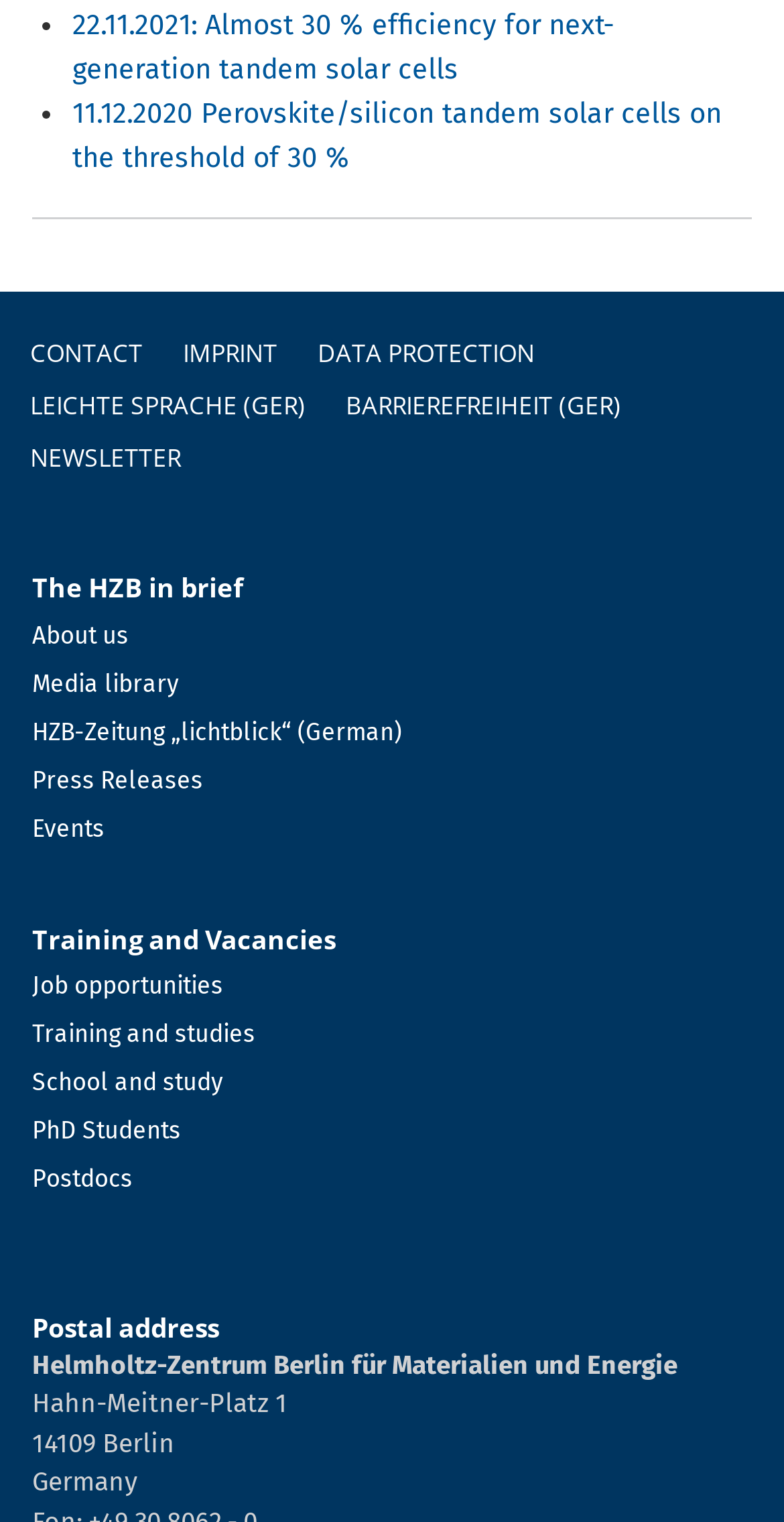Locate the bounding box for the described UI element: "Barrierefreiheit (ger)". Ensure the coordinates are four float numbers between 0 and 1, formatted as [left, top, right, bottom].

[0.423, 0.25, 0.81, 0.285]